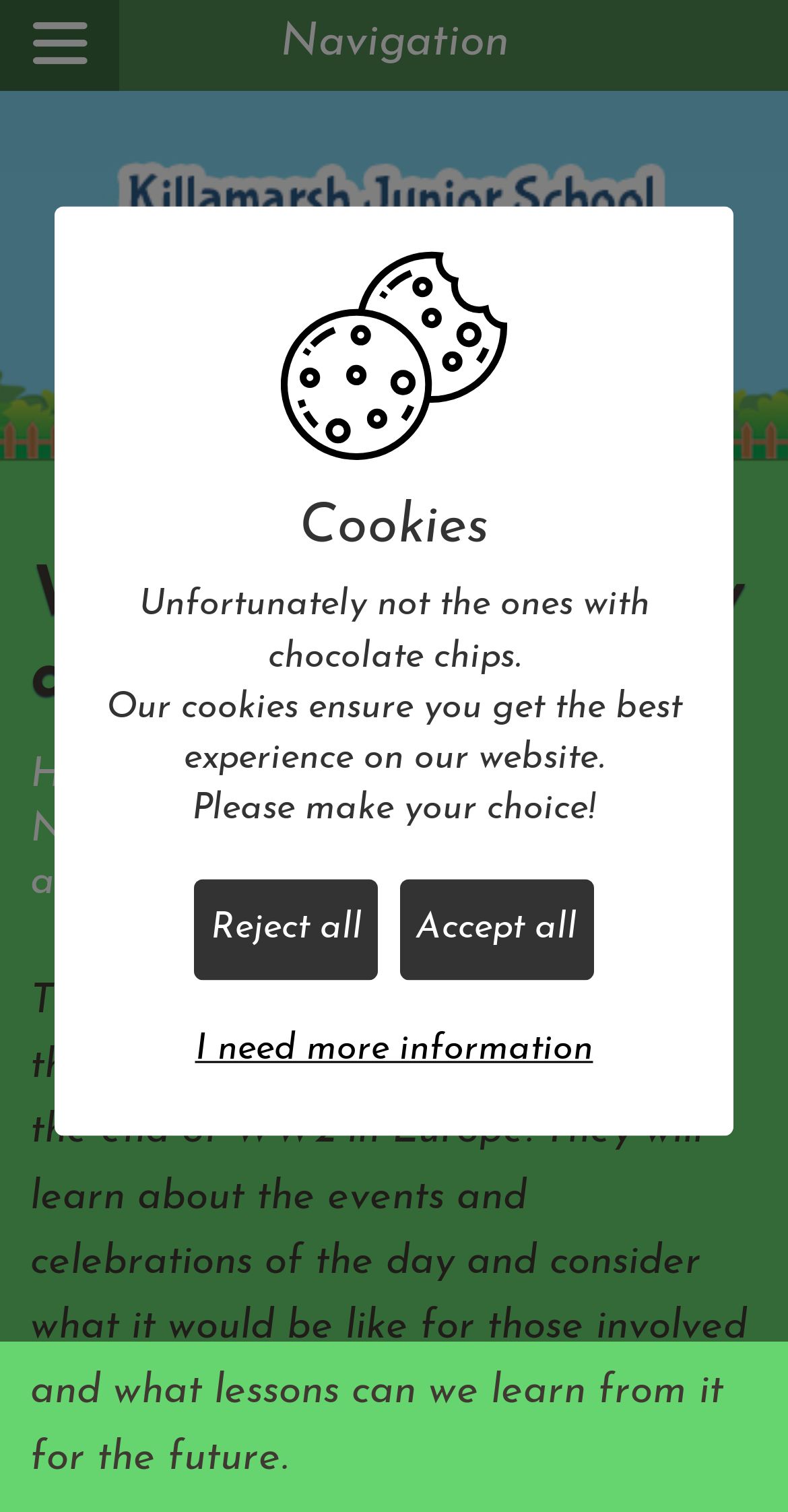Identify the bounding box coordinates of the part that should be clicked to carry out this instruction: "View VE Day 70th anniversary activities in school!".

[0.038, 0.535, 0.836, 0.597]